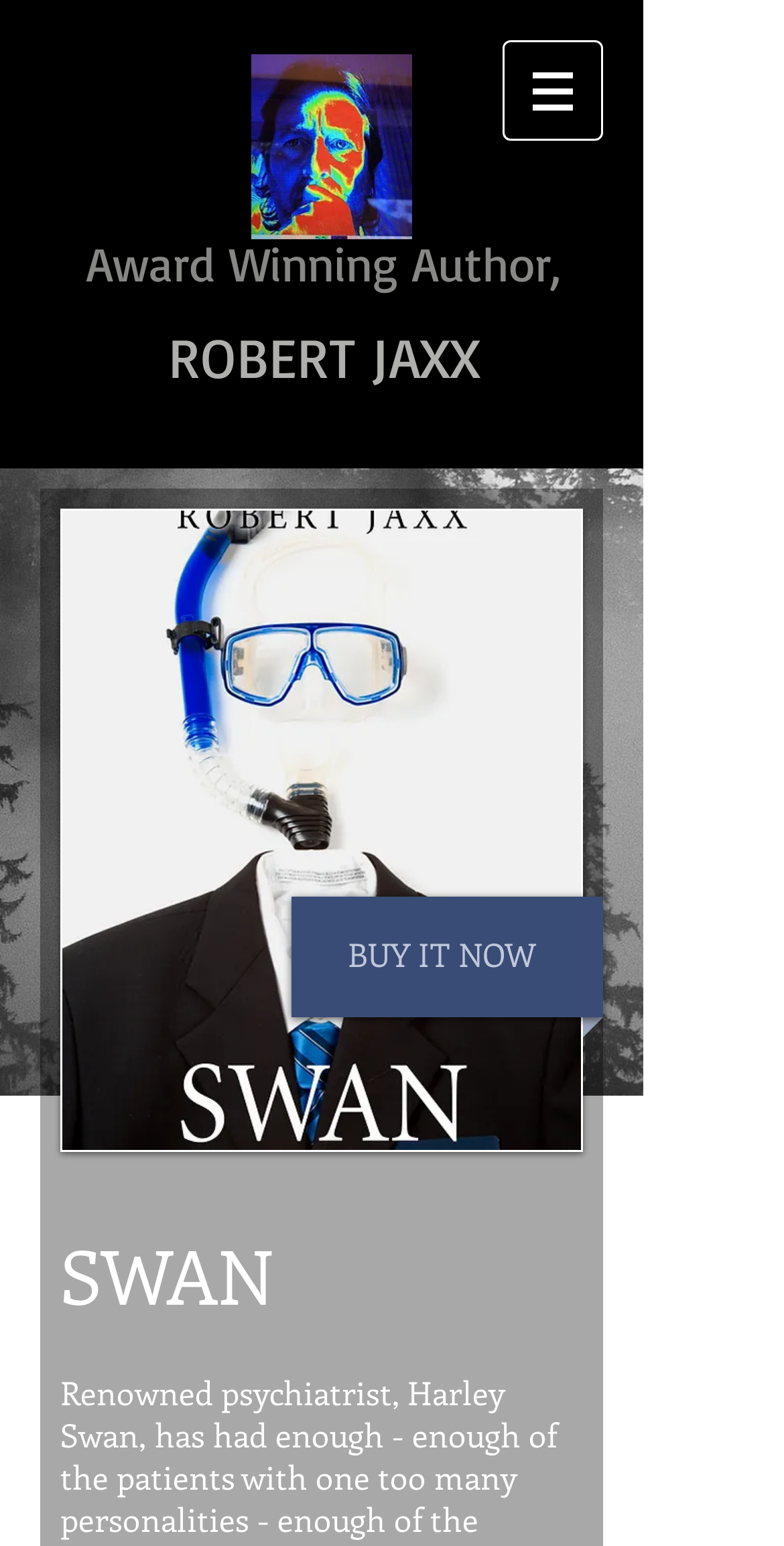Please analyze the image and provide a thorough answer to the question:
What is the navigation menu item on the top right corner of the webpage?

The navigation menu item 'Site' is located on the top right corner of the webpage, and it has a dropdown menu indicated by the button with a popup menu.